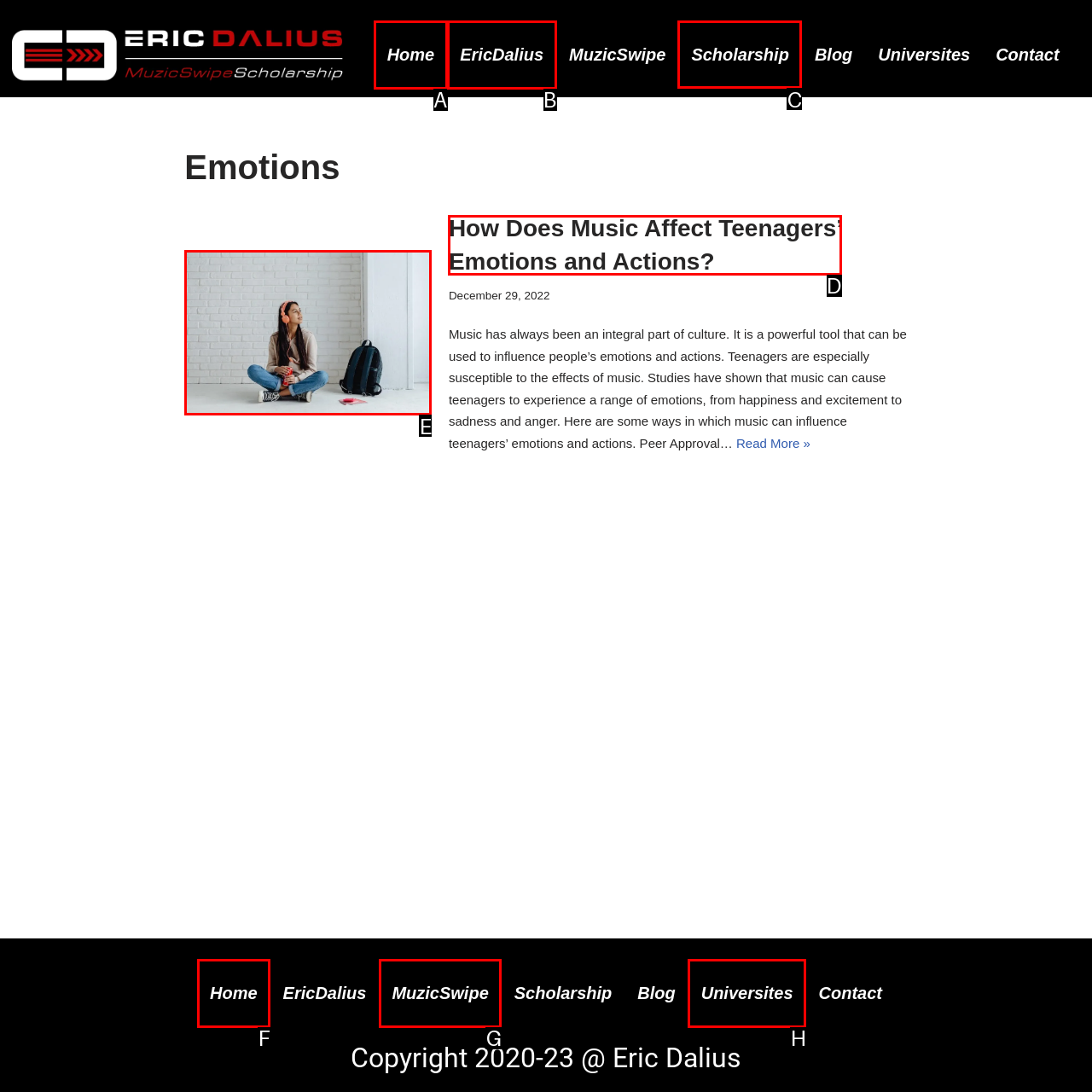Choose the letter of the element that should be clicked to complete the task: View the 'Scholarship' page
Answer with the letter from the possible choices.

C